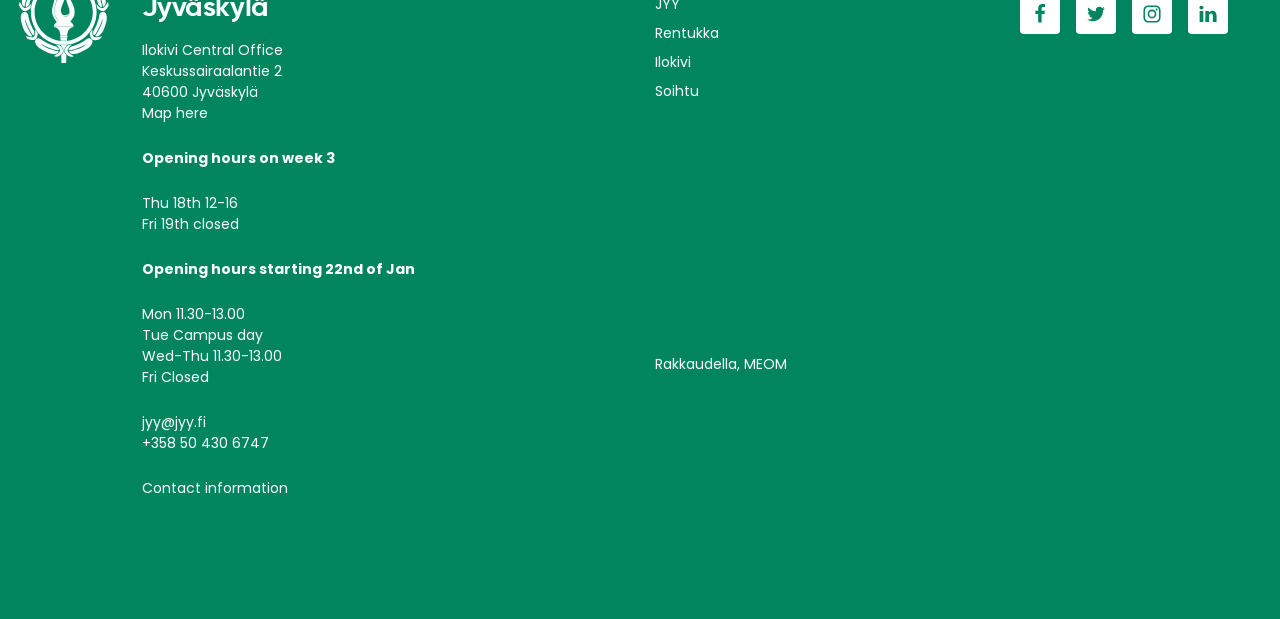Locate the UI element described as follows: "Ilokivi". Return the bounding box coordinates as four float numbers between 0 and 1 in the order [left, top, right, bottom].

[0.512, 0.084, 0.54, 0.117]